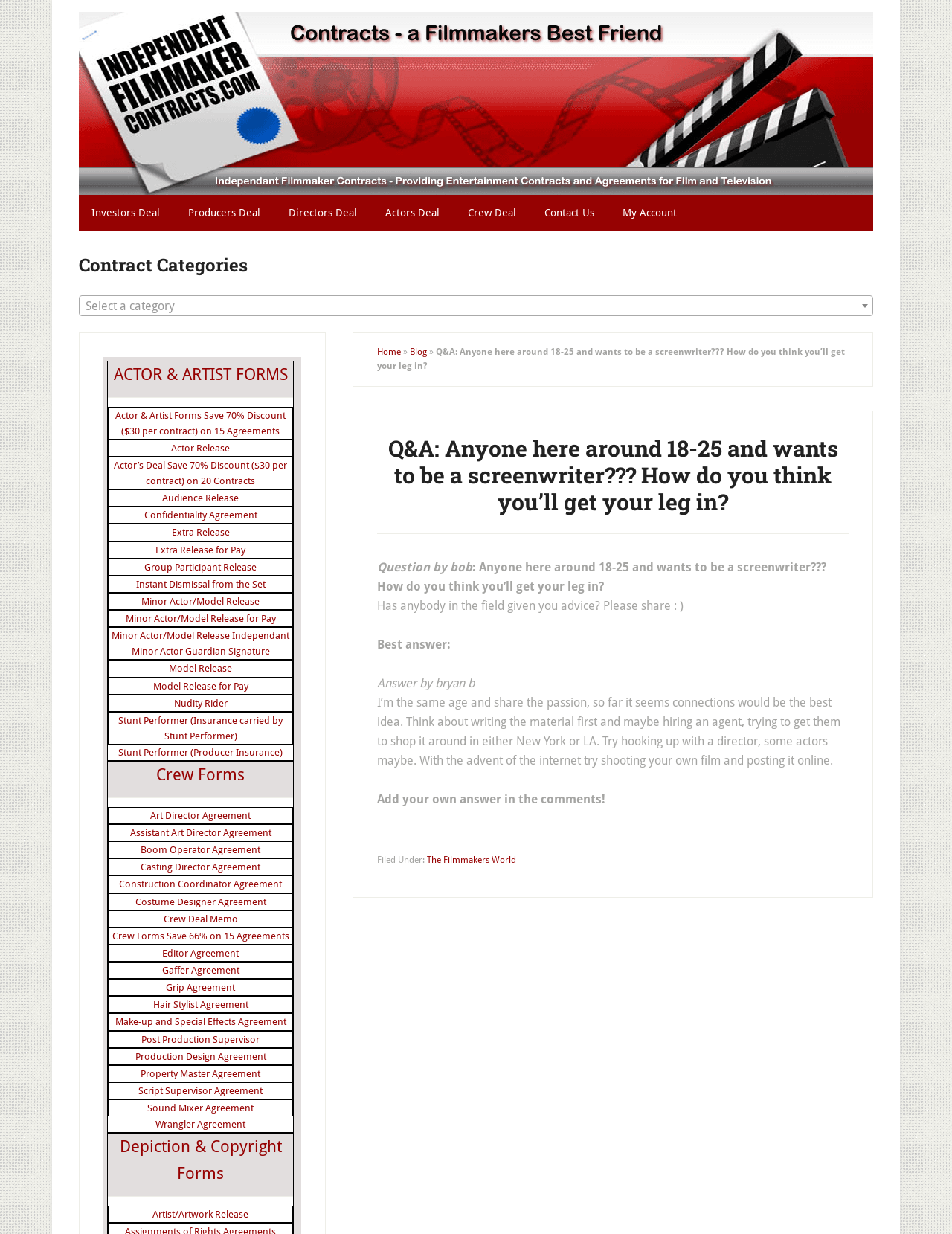Based on the element description Make-up and Special Effects Agreement, identify the bounding box of the UI element in the given webpage screenshot. The coordinates should be in the format (top-left x, top-left y, bottom-right x, bottom-right y) and must be between 0 and 1.

[0.121, 0.824, 0.3, 0.833]